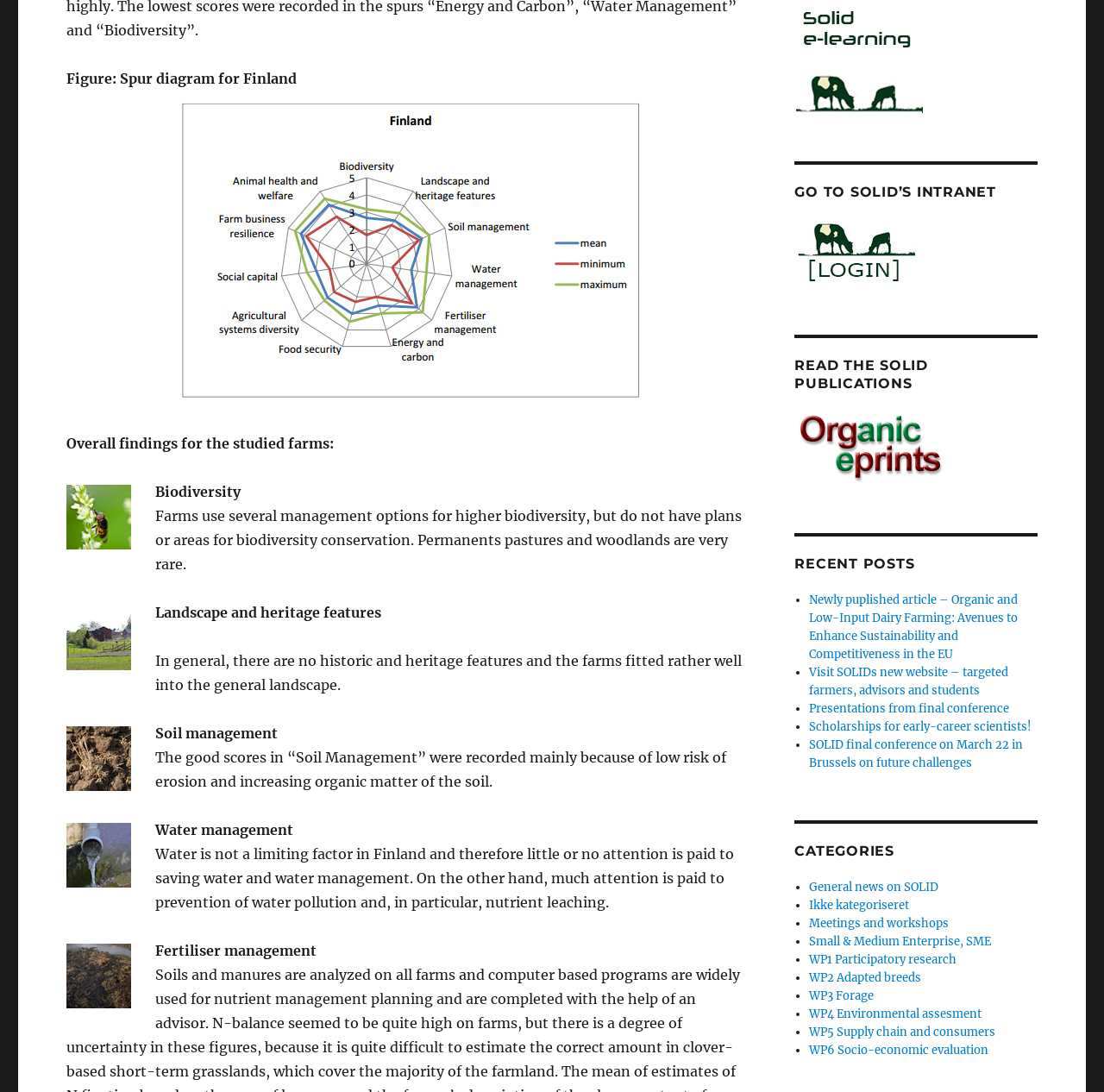How many categories are listed?
Refer to the image and provide a one-word or short phrase answer.

9